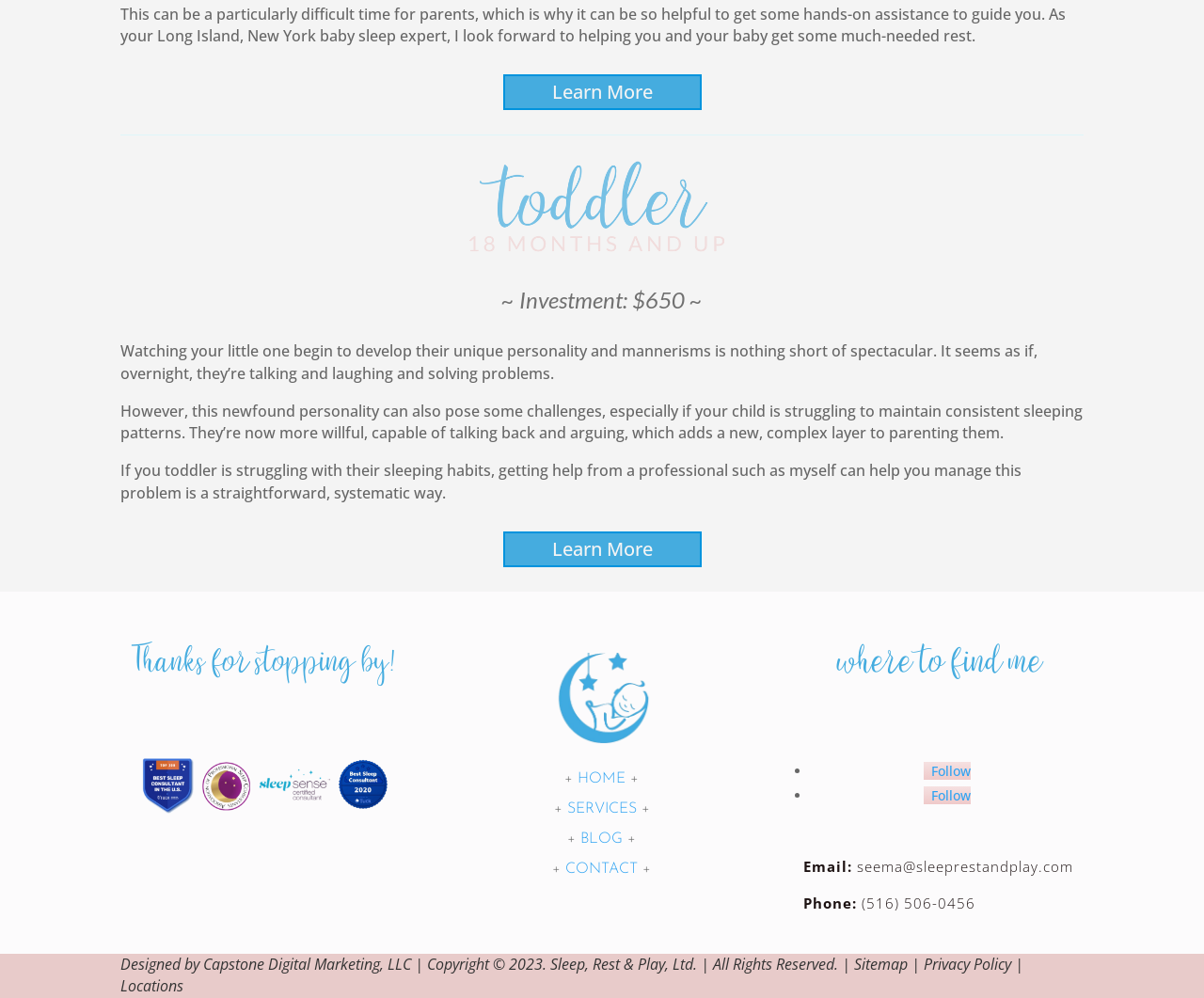What is the email address to contact the baby sleep expert?
Based on the image, provide your answer in one word or phrase.

seema@sleeprestandplay.com